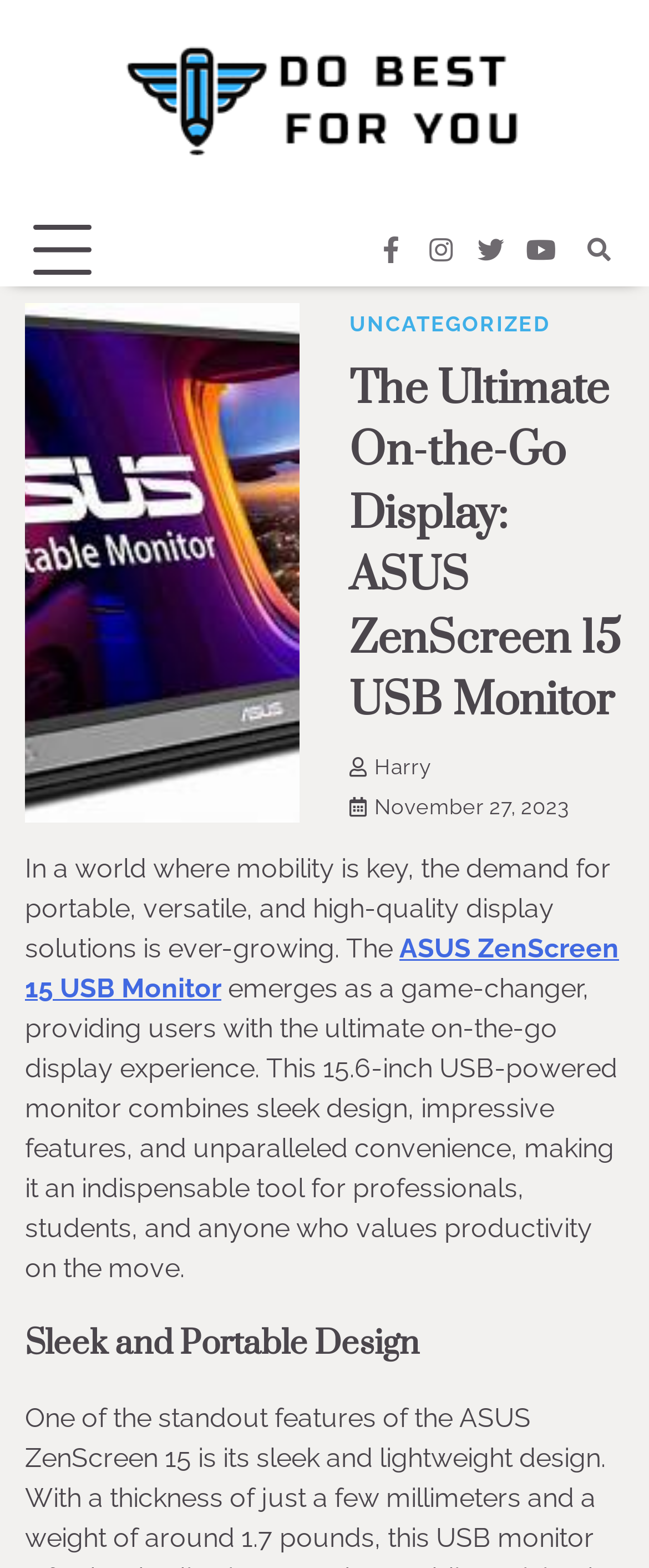Determine the bounding box coordinates of the clickable element necessary to fulfill the instruction: "View 'ulrich medical USA Announces First Commercial Cases of Flux-CTM 3D-printed Porous Titanium Cervical Interbody Device.'". Provide the coordinates as four float numbers within the 0 to 1 range, i.e., [left, top, right, bottom].

None